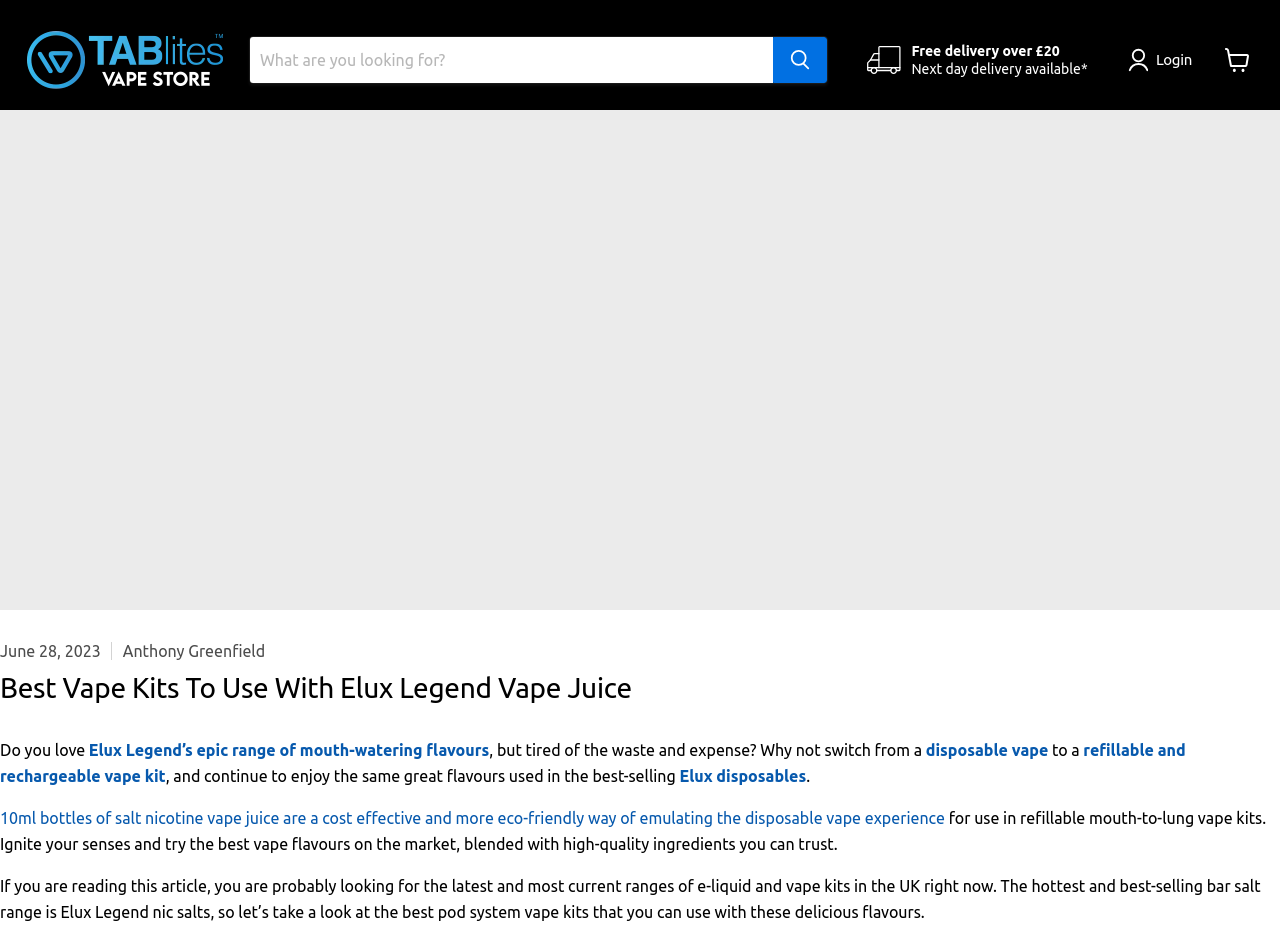Identify the coordinates of the bounding box for the element that must be clicked to accomplish the instruction: "Click on the Tablites Vape Store Logo".

[0.02, 0.021, 0.176, 0.107]